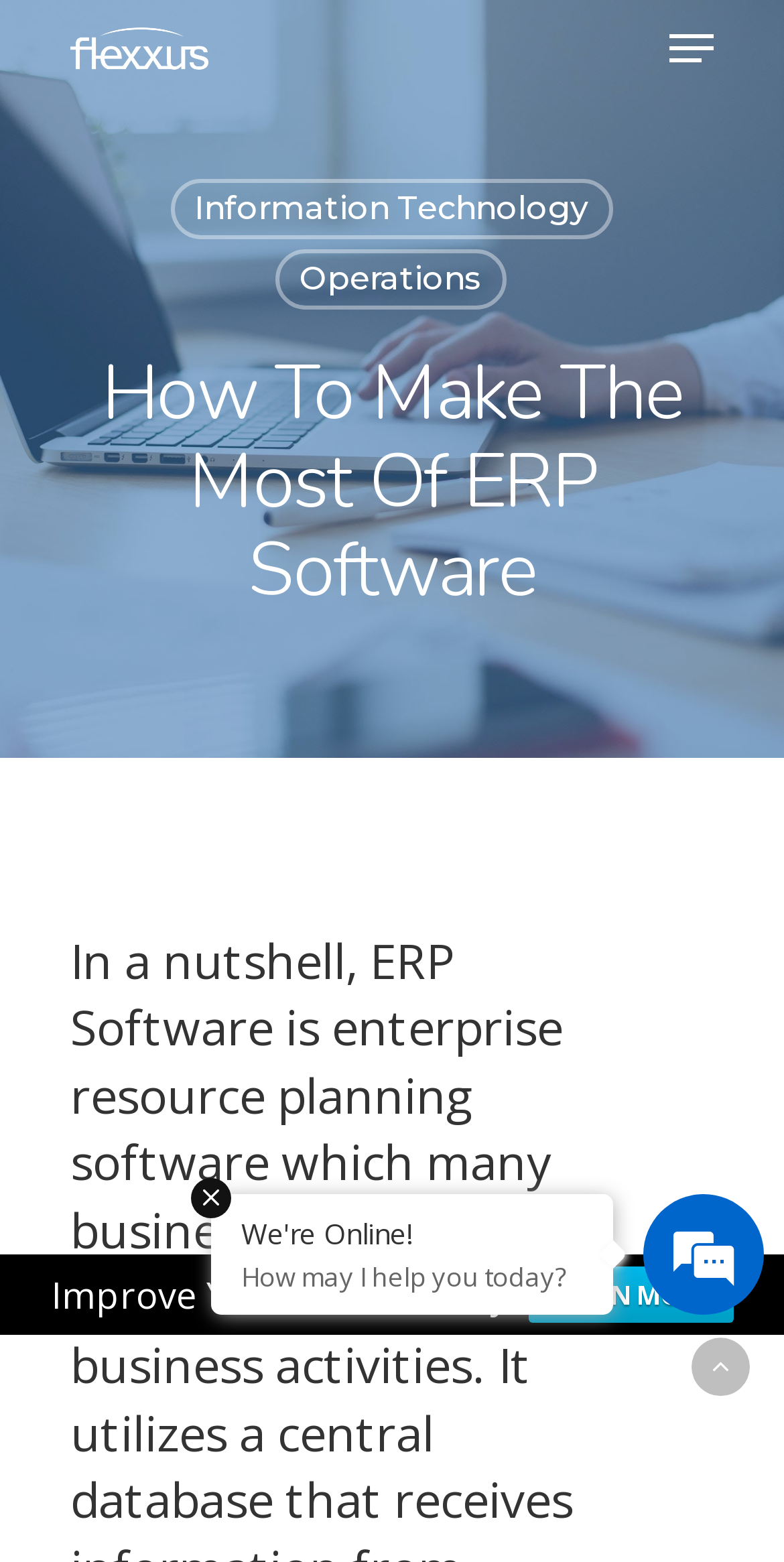Given the element description: "alt="Flexxus"", predict the bounding box coordinates of this UI element. The coordinates must be four float numbers between 0 and 1, given as [left, top, right, bottom].

[0.09, 0.015, 0.266, 0.046]